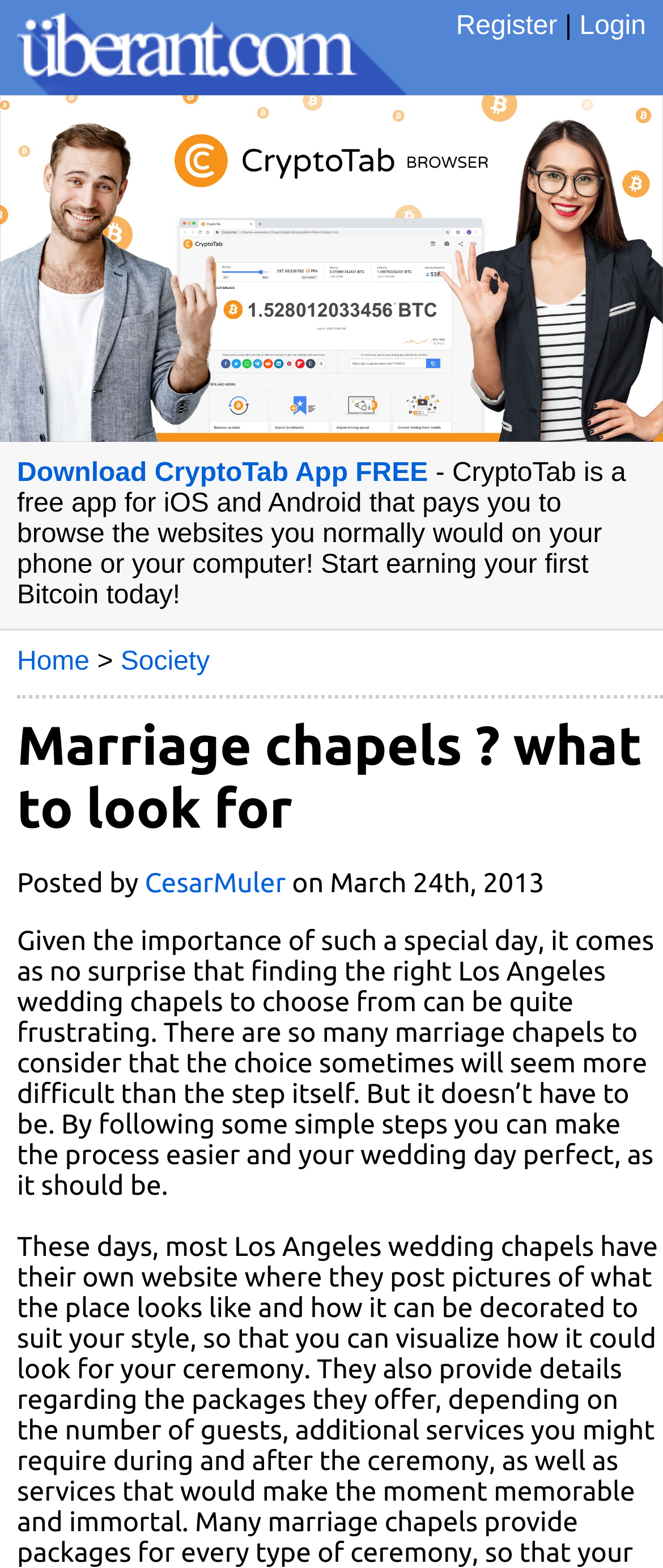Please find the bounding box coordinates in the format (top-left x, top-left y, bottom-right x, bottom-right y) for the given element description. Ensure the coordinates are floating point numbers between 0 and 1. Description: Register

[0.688, 0.008, 0.841, 0.026]